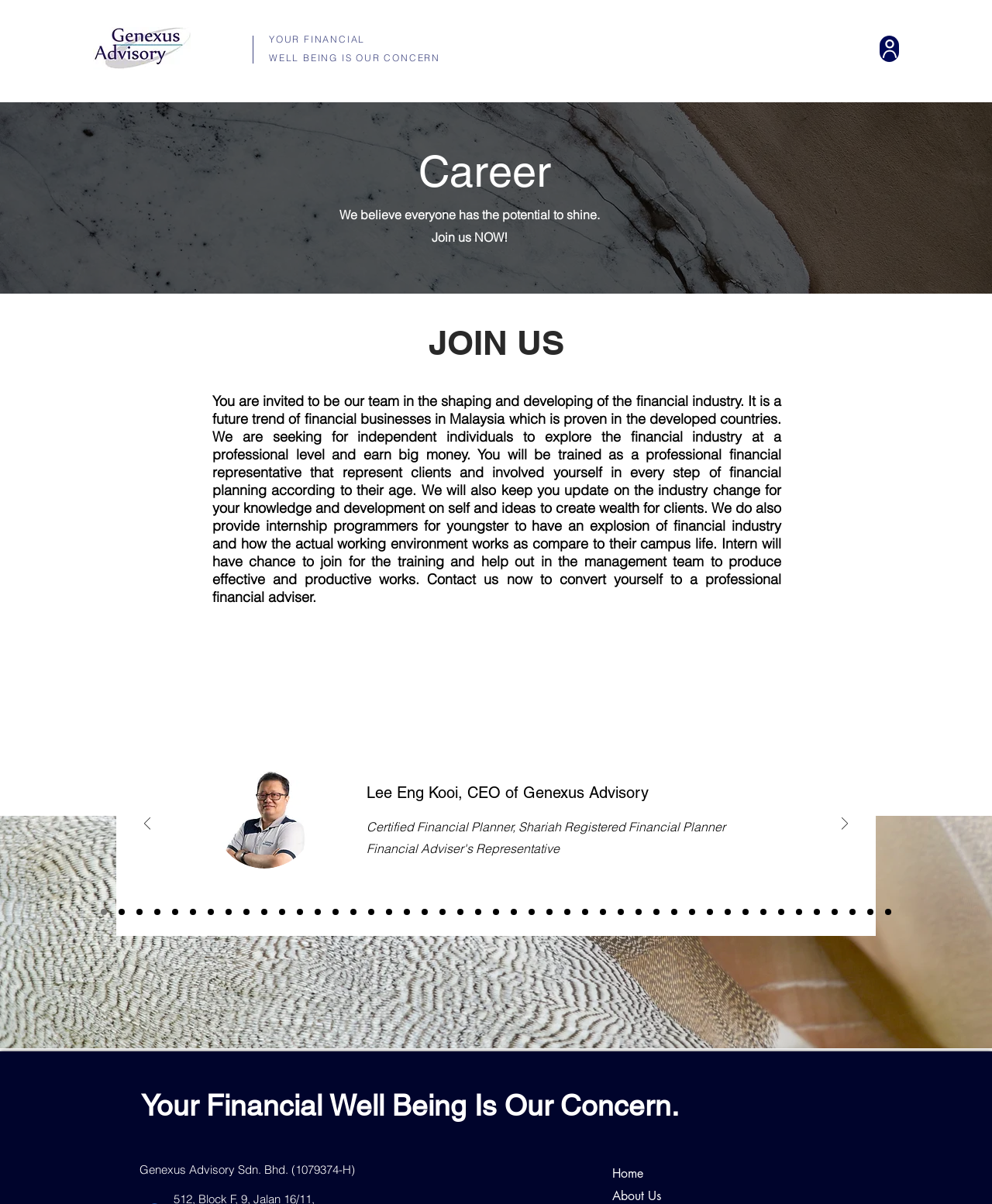What is the theme of the webpage?
Kindly answer the question with as much detail as you can.

Based on the content of the webpage, I infer that the theme is related to career and finance. The webpage mentions 'Career' in its heading, and the text describes the company's activities in the financial industry.